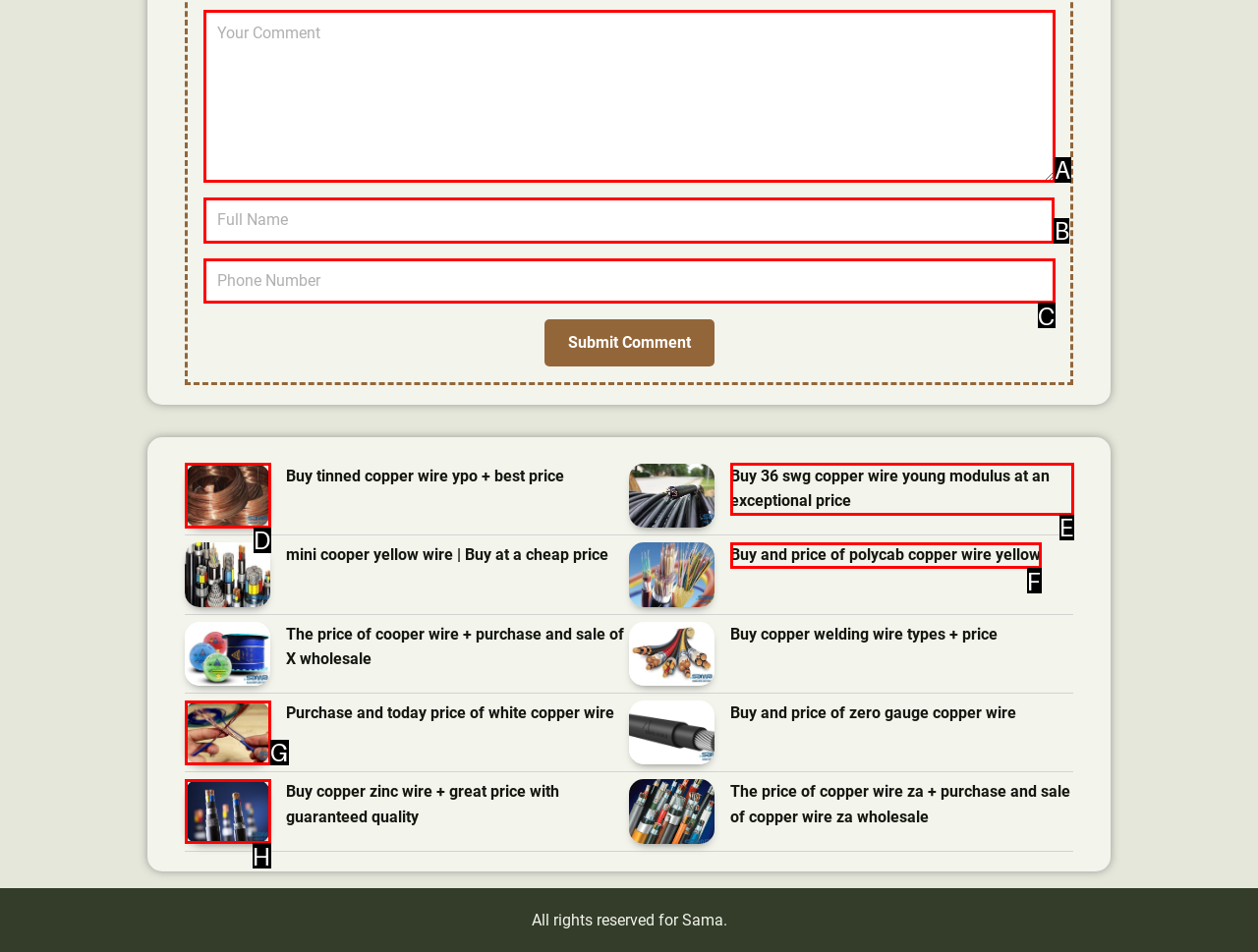To perform the task "Enter your full name", which UI element's letter should you select? Provide the letter directly.

B